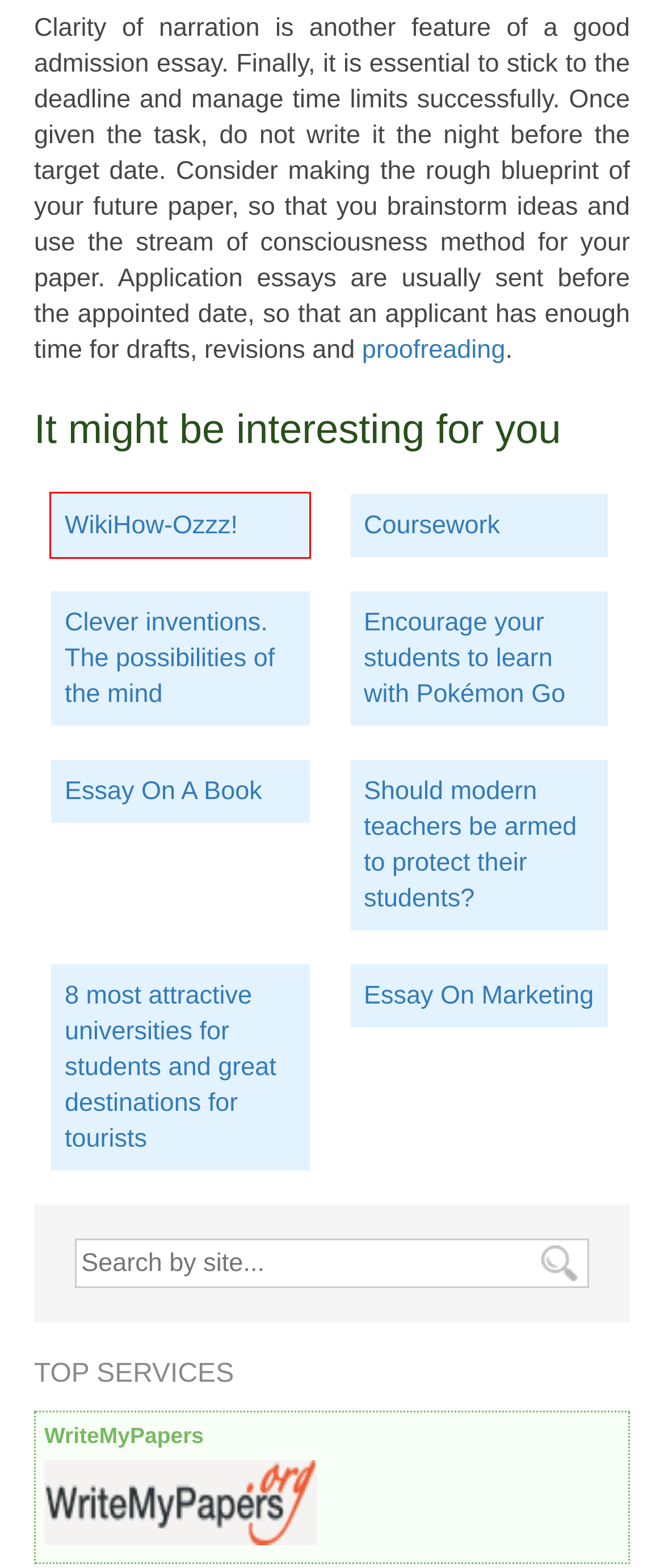Review the screenshot of a webpage that includes a red bounding box. Choose the webpage description that best matches the new webpage displayed after clicking the element within the bounding box. Here are the candidates:
A. Free revision service
B. Review Disclaimer. Reasons to refuse to publish a review on the site
C. Essay Sample: A Global Operations Manager
D. PaperWriter.org Review: Reasons to Use This Service
E. The best essay writing services to free you from college struggles
F. Clever inventions. The possibilities of the mind
G. Essay Sample: Personal Development and Professional Development
H. Writing Guides and Tips. Ozzz WikiHow

H